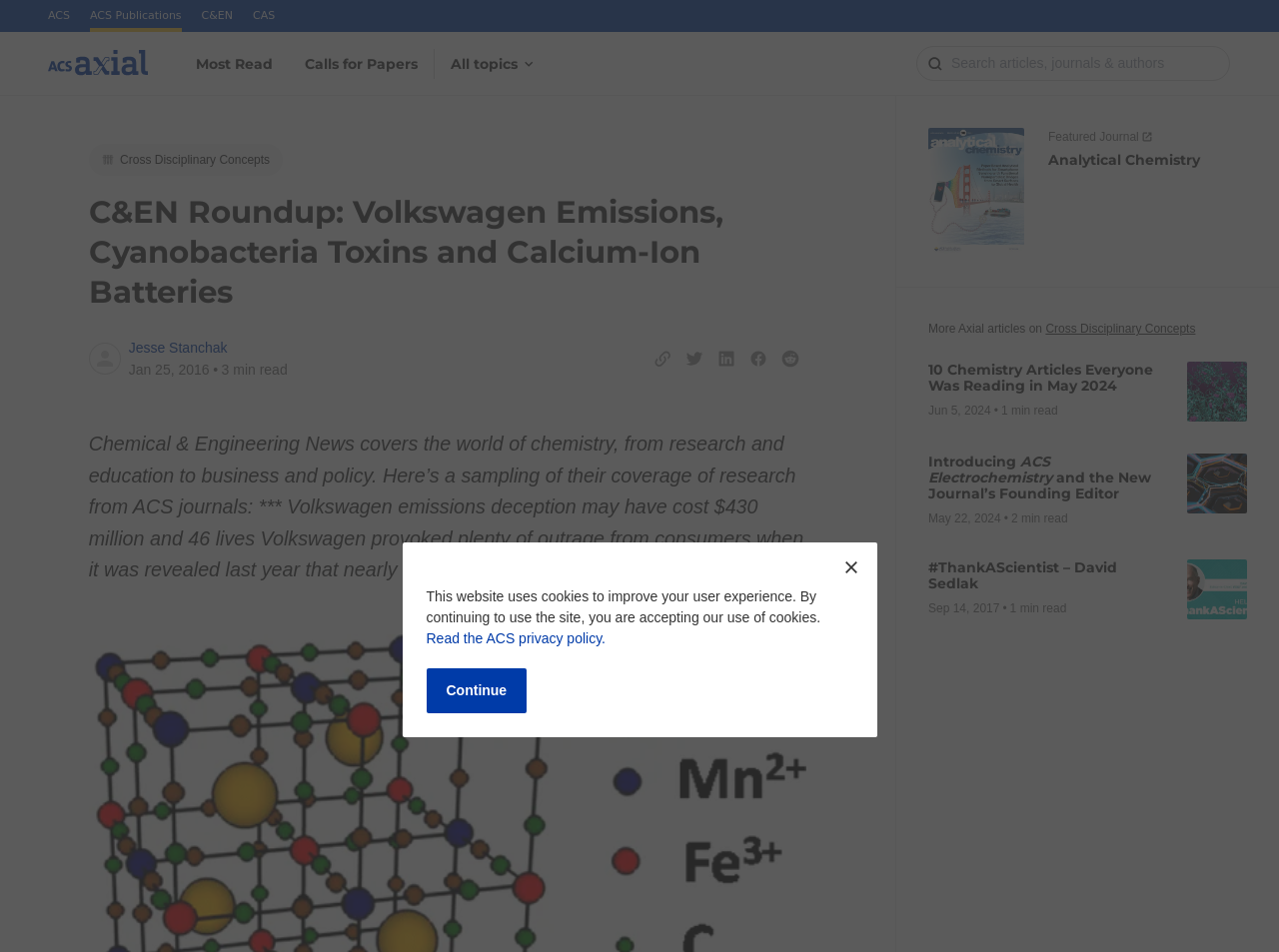Locate the bounding box coordinates of the area to click to fulfill this instruction: "Search articles, journals & authors". The bounding box should be presented as four float numbers between 0 and 1, in the order [left, top, right, bottom].

[0.716, 0.047, 0.962, 0.086]